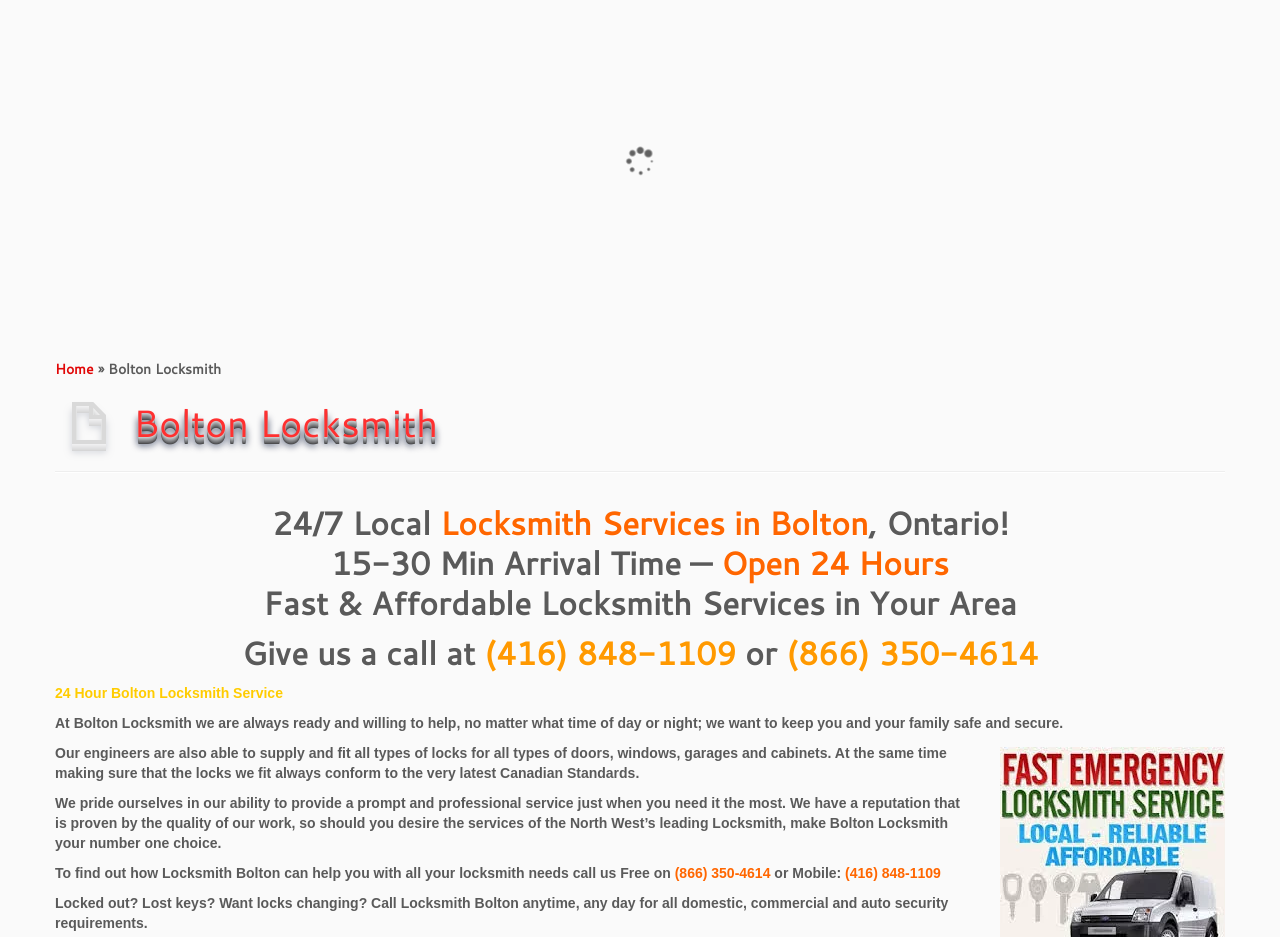What is the name of the locksmith service?
Could you give a comprehensive explanation in response to this question?

The name of the locksmith service can be found in the heading 'Xpress Locksmith & Doors' at the top of the webpage, which suggests that the service is provided by Xpress Locksmith.